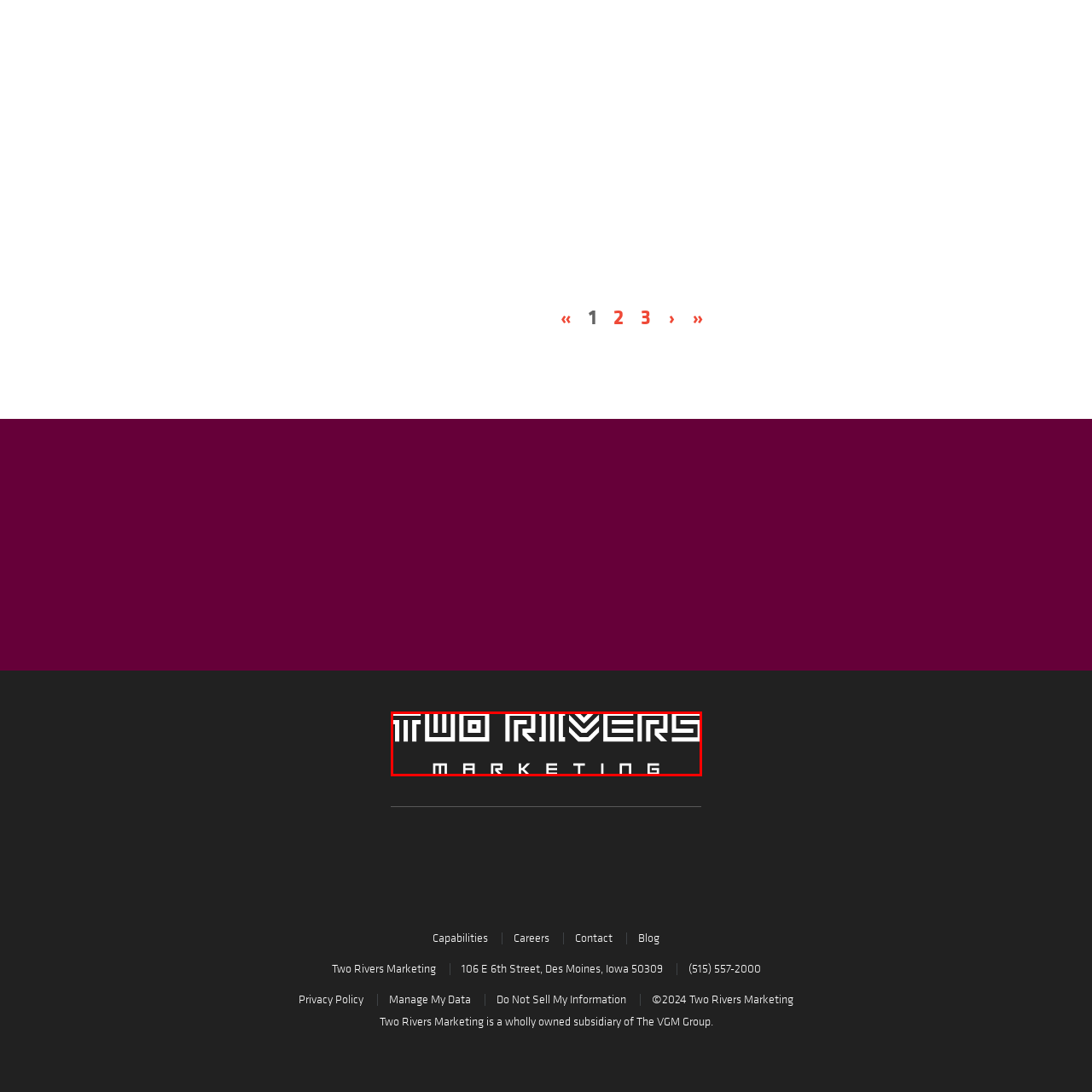Provide a thorough description of the scene captured within the red rectangle.

The image features the bold and modern logo of "Two Rivers Marketing," a company dedicated to providing innovative marketing solutions. The logo showcases the brand's name in a striking and contemporary font, emphasizing a clean and professional aesthetic. The design likely reflects the agency's commitment to creativity and effective marketing strategies tailored to their clients. Accompanying the logo are additional text elements, suggesting a focus on providing comprehensive services in the marketing field. This image effectively conveys the identity of Two Rivers Marketing as a forward-thinking agency in the industry.